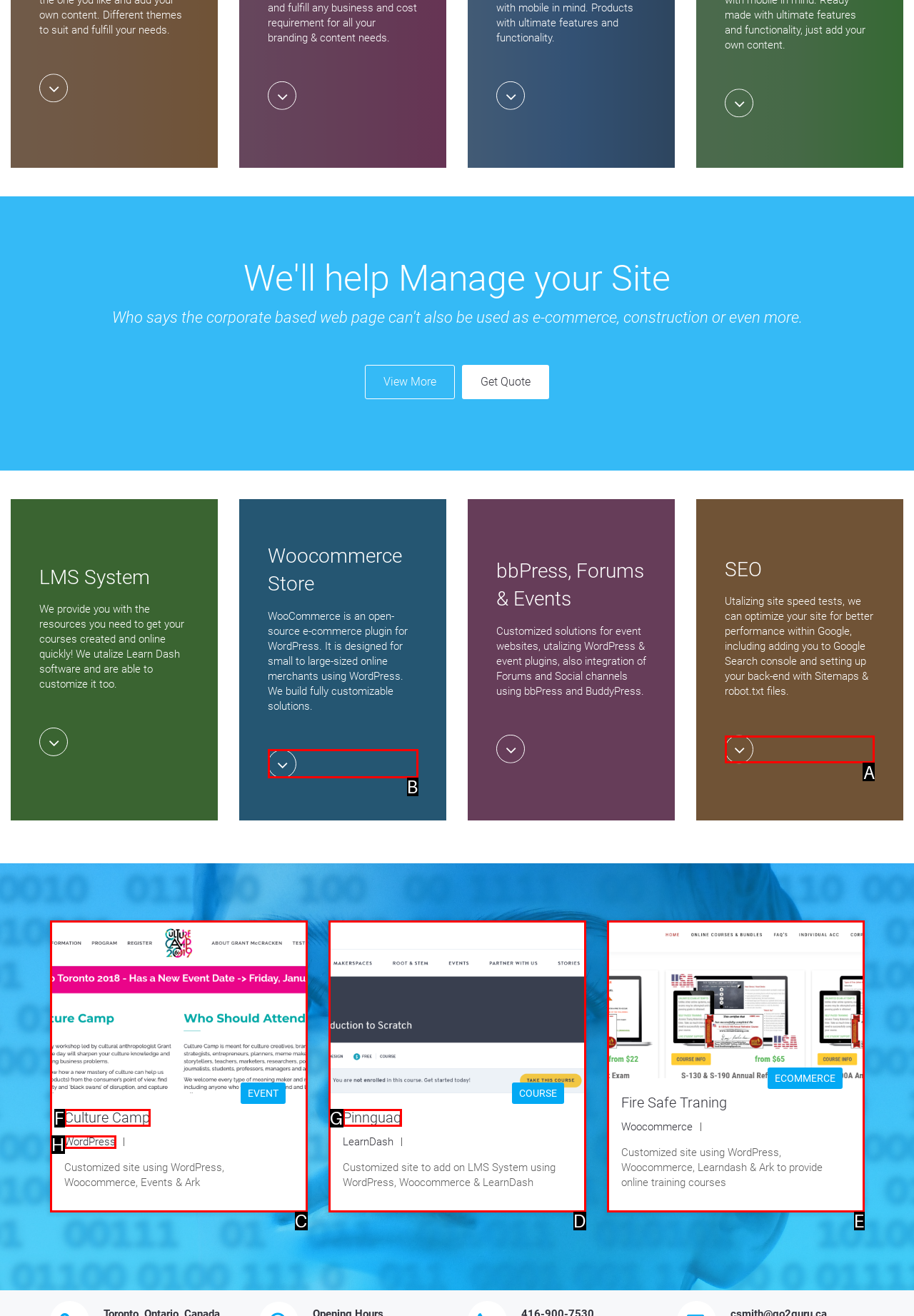Choose the HTML element that should be clicked to achieve this task: Read More
Respond with the letter of the correct choice.

A